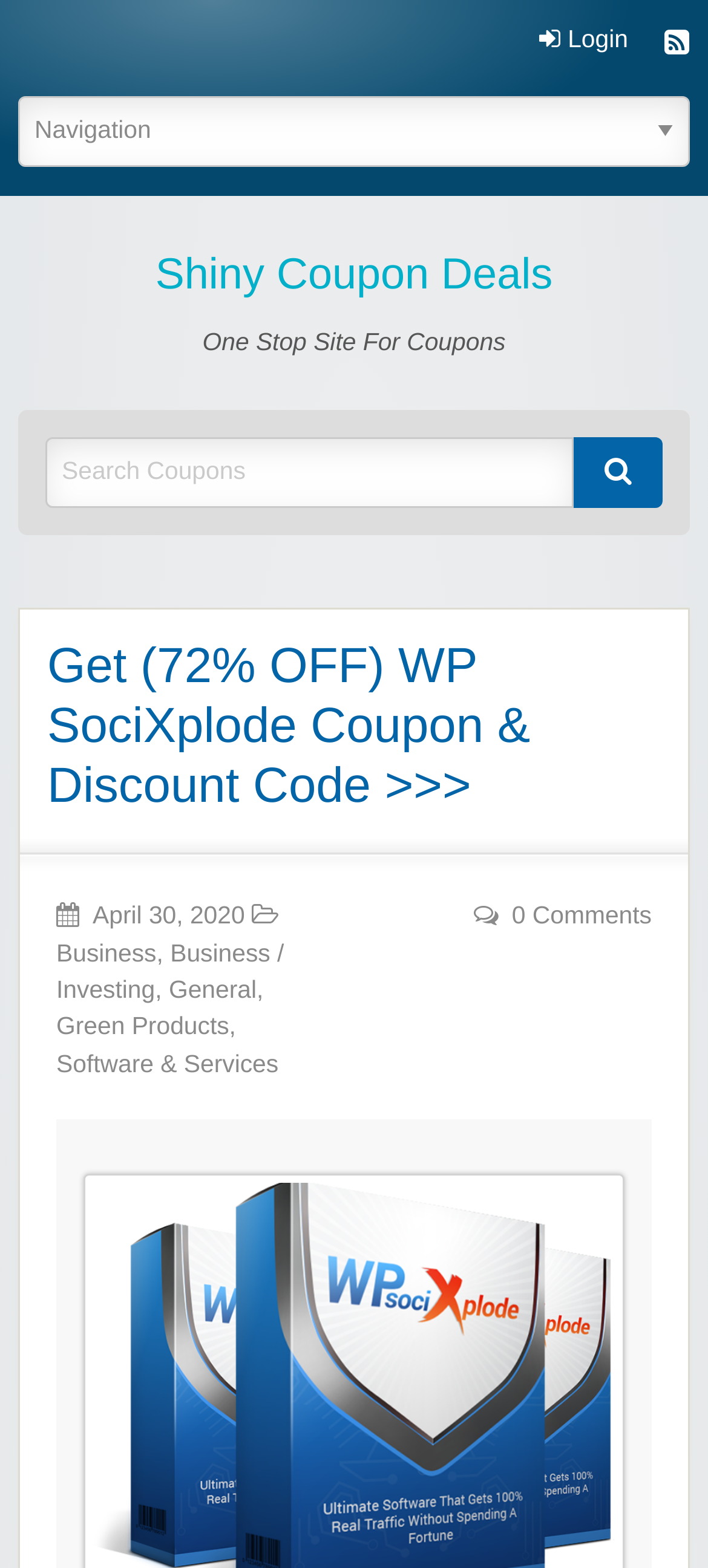Provide the text content of the webpage's main heading.

Get (72% OFF) WP SociXplode Coupon & Discount Code >>>